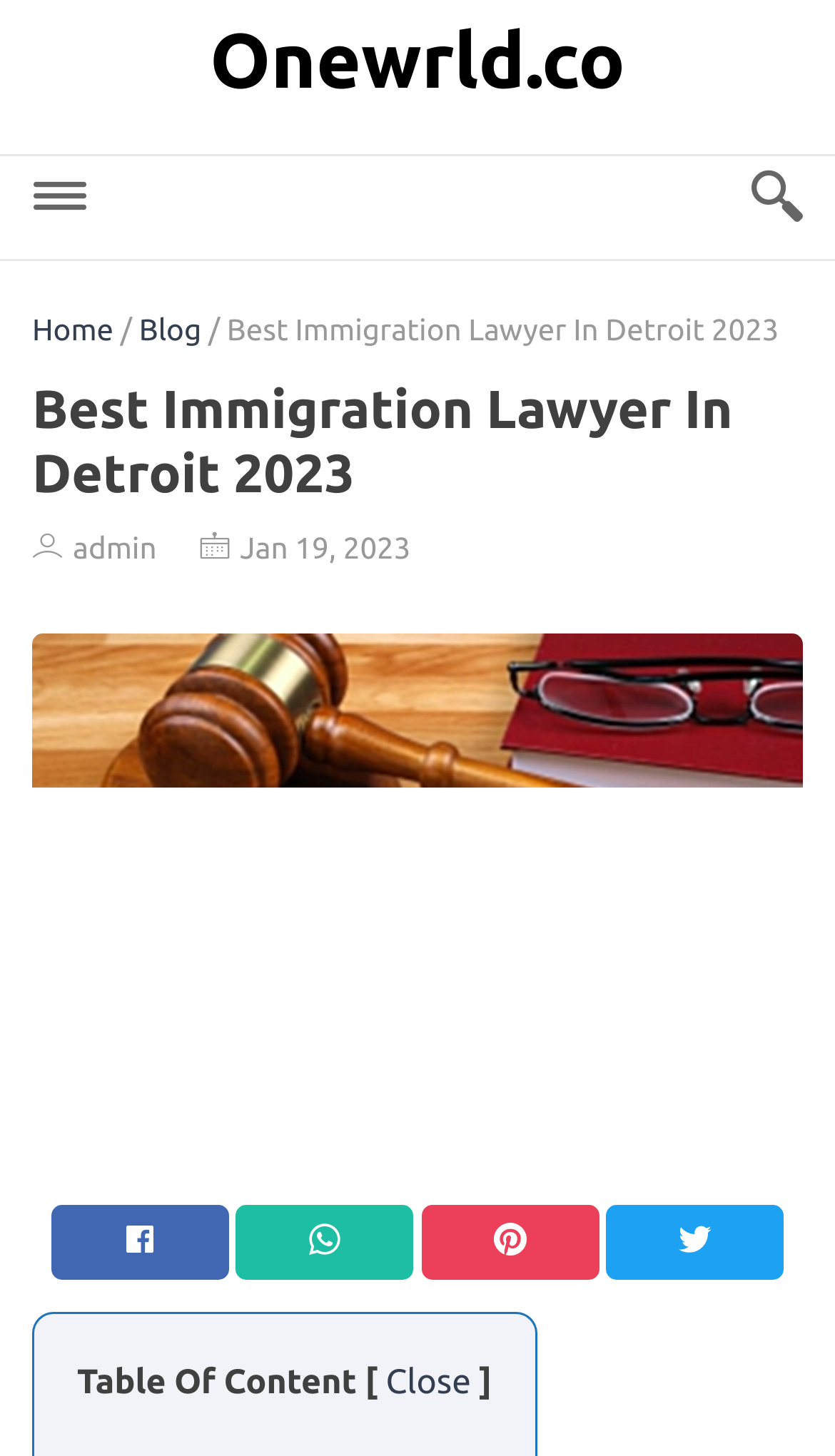Please determine the bounding box coordinates, formatted as (top-left x, top-left y, bottom-right x, bottom-right y), with all values as floating point numbers between 0 and 1. Identify the bounding box of the region described as: Blog

[0.166, 0.215, 0.241, 0.238]